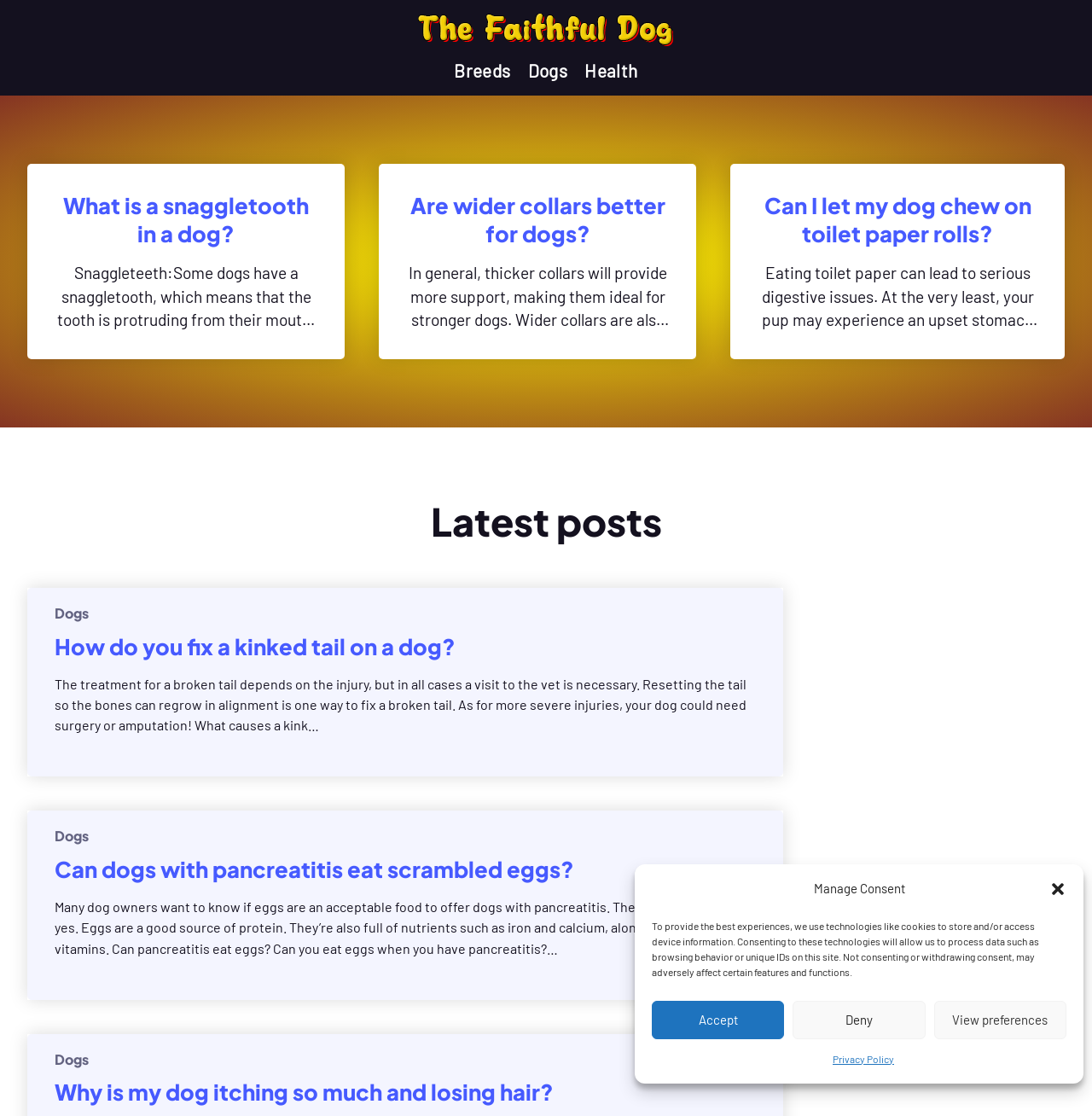Find the bounding box coordinates for the element that must be clicked to complete the instruction: "Explore 'Why is my dog itching so much and losing hair?'". The coordinates should be four float numbers between 0 and 1, indicated as [left, top, right, bottom].

[0.05, 0.966, 0.507, 0.991]